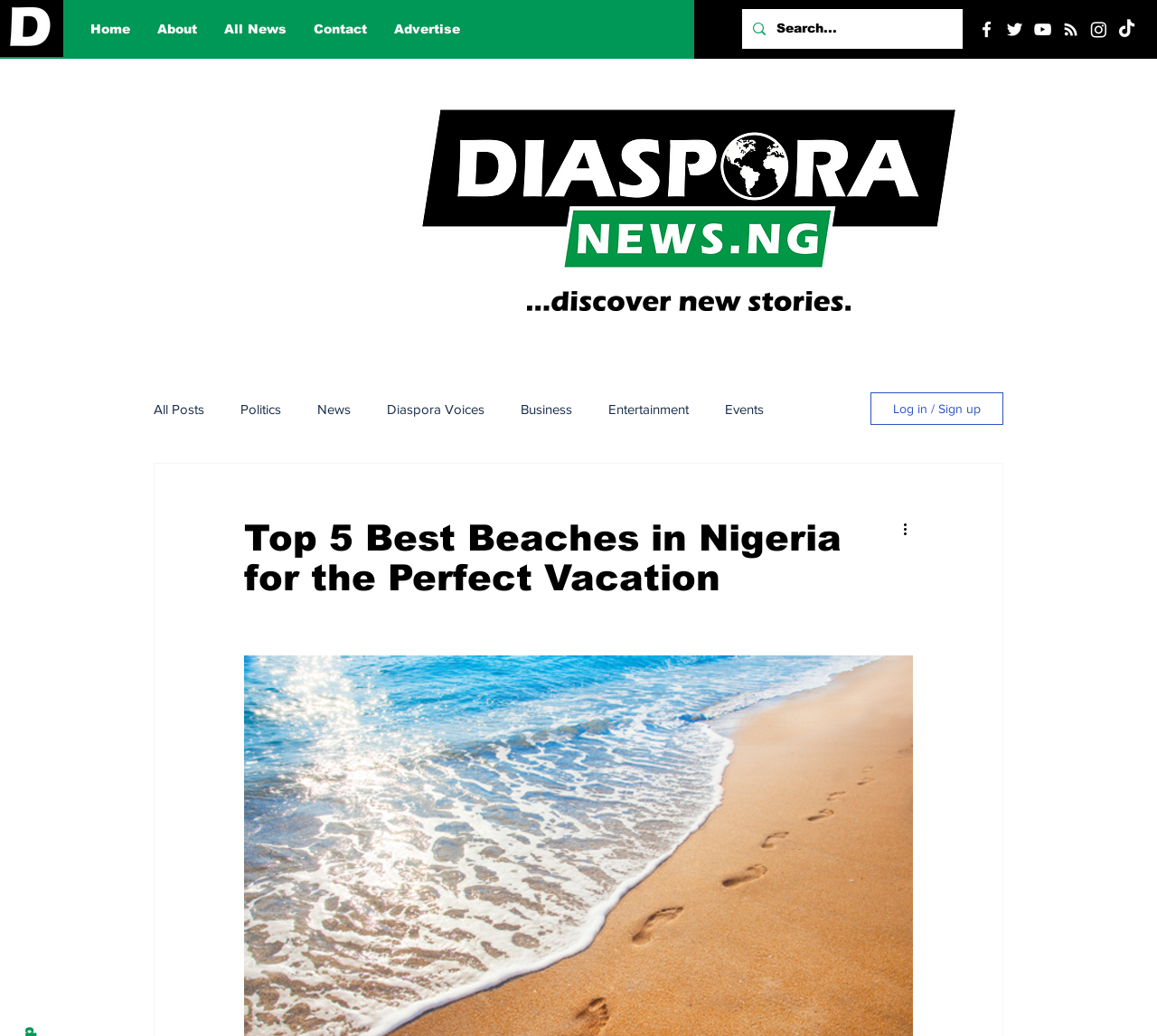Locate the bounding box coordinates of the area where you should click to accomplish the instruction: "Log in or Sign up".

[0.752, 0.379, 0.867, 0.41]